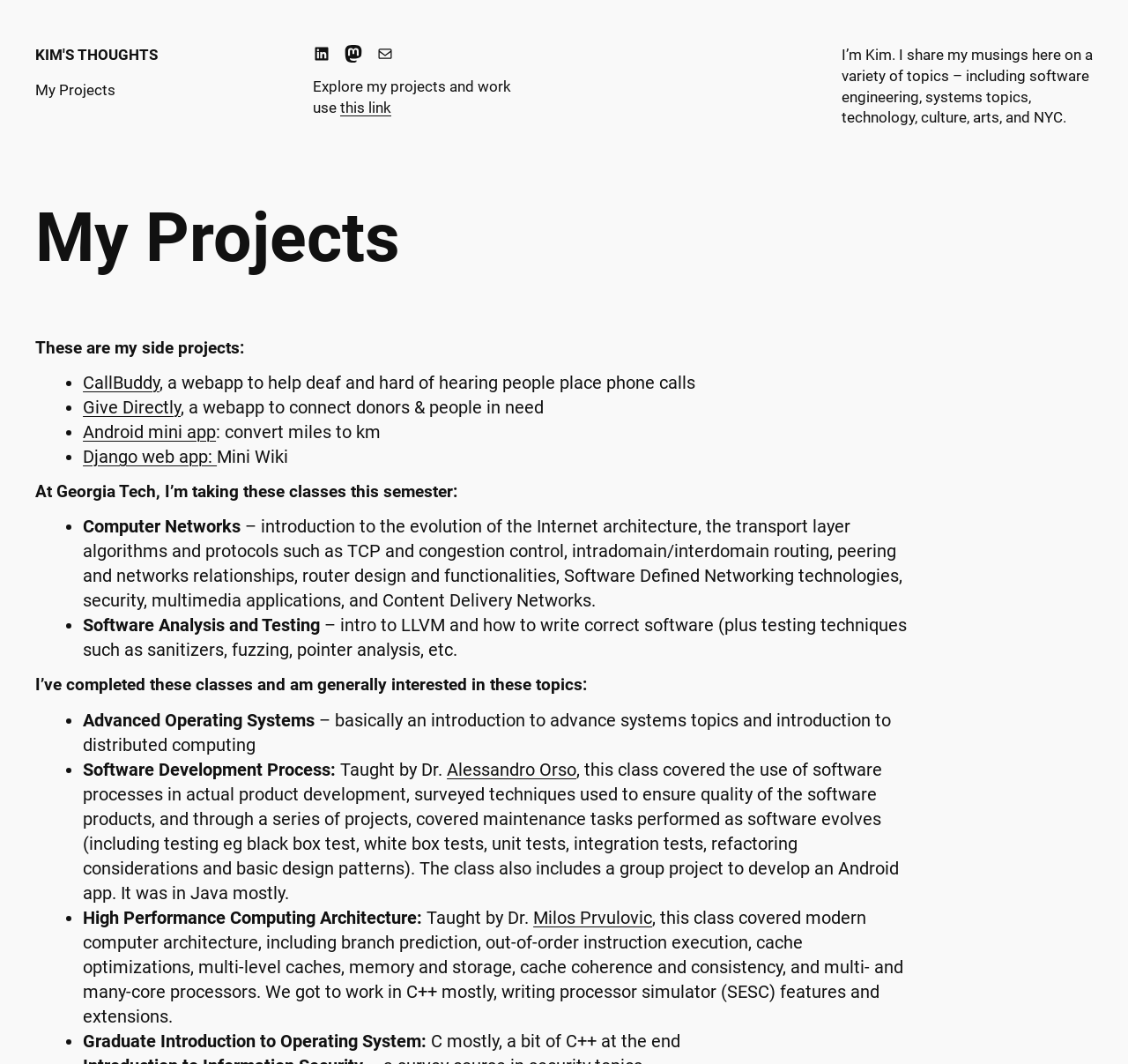Provide the bounding box coordinates of the HTML element described as: "Django web app:". The bounding box coordinates should be four float numbers between 0 and 1, i.e., [left, top, right, bottom].

[0.073, 0.419, 0.192, 0.439]